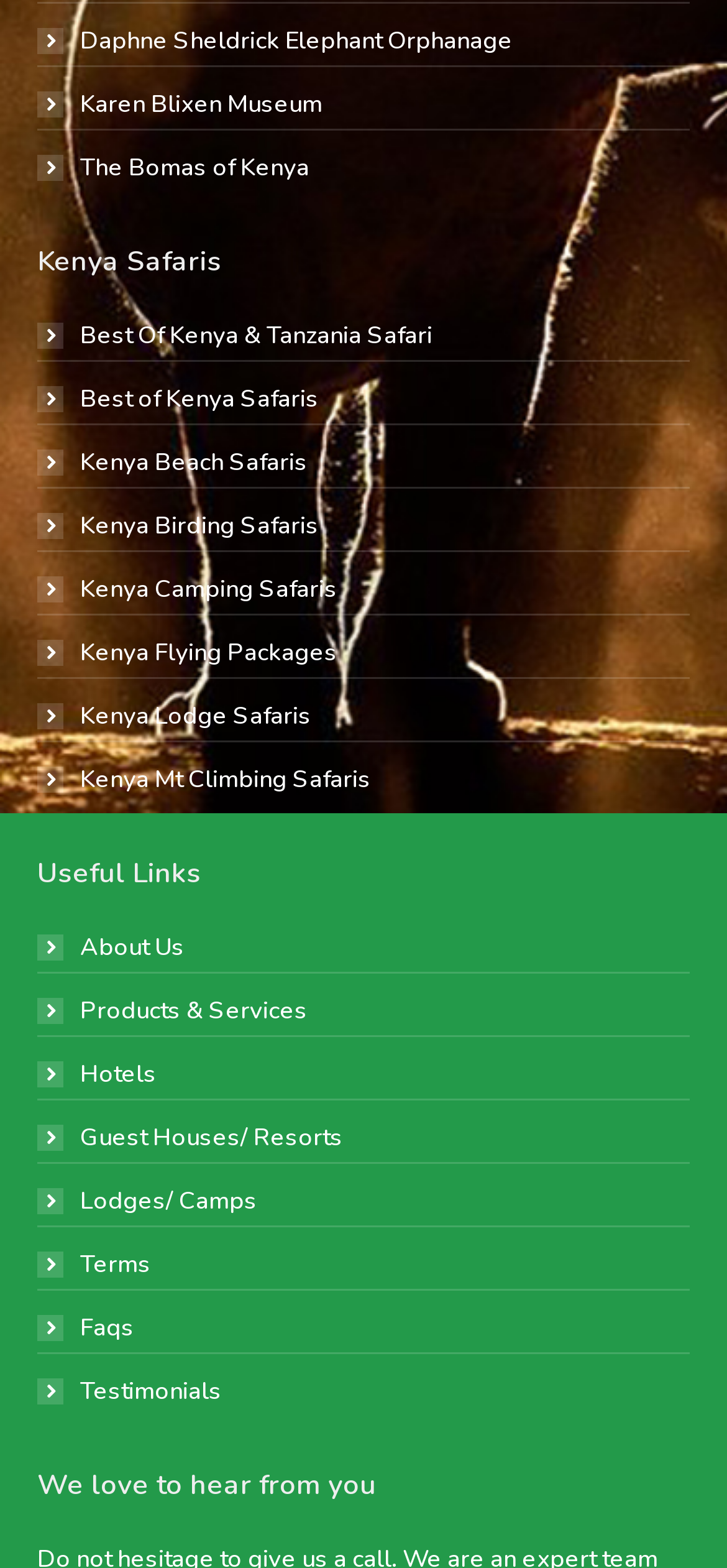Give a short answer to this question using one word or a phrase:
What is the last text element on the webpage?

We love to hear from you